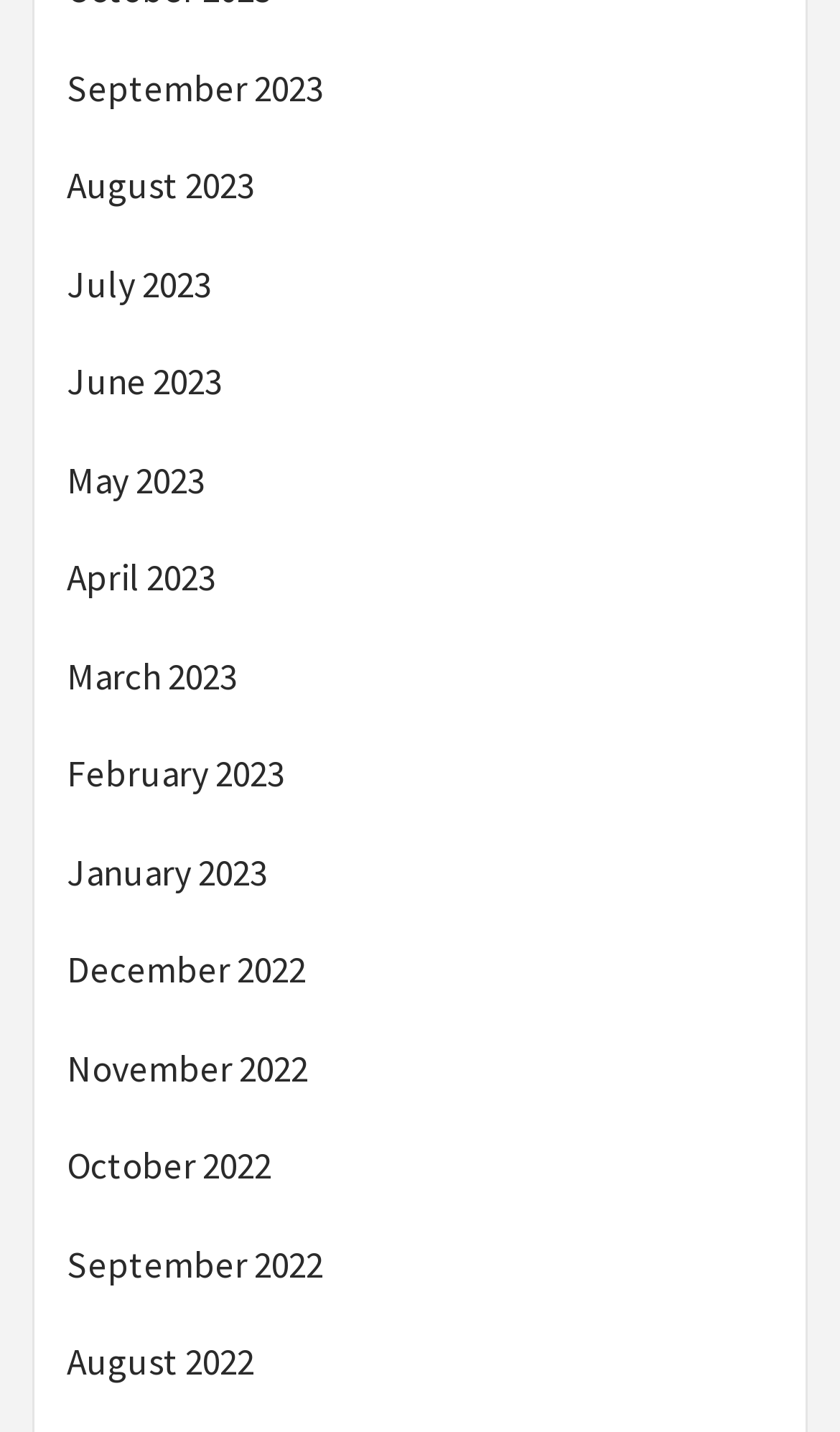How many links are on the webpage?
Please provide a detailed and comprehensive answer to the question.

I counted the number of links on the webpage, each representing a month, and found 15 links in total.